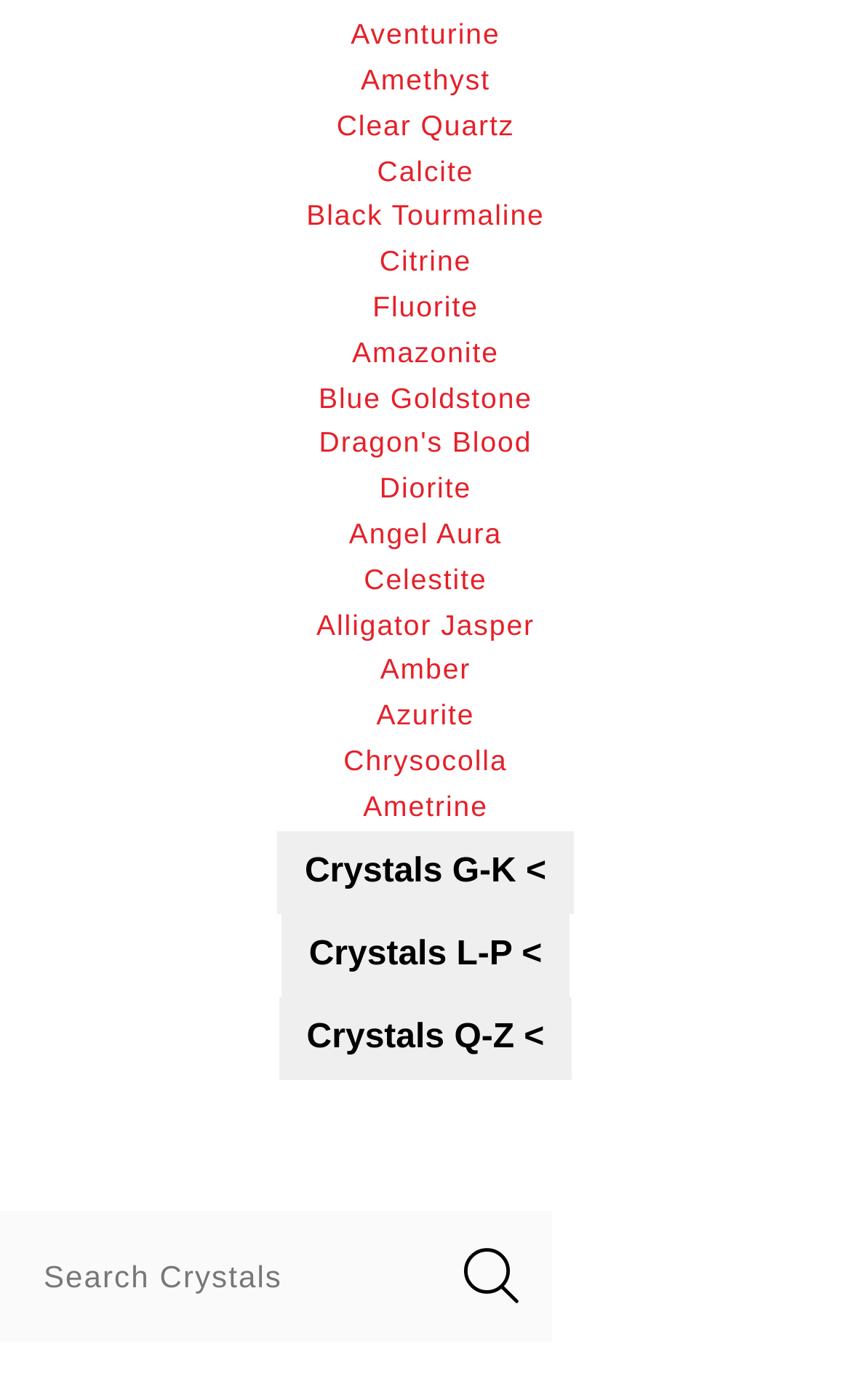Identify the bounding box for the UI element described as: "Calcite". The coordinates should be four float numbers between 0 and 1, i.e., [left, top, right, bottom].

[0.443, 0.11, 0.557, 0.133]